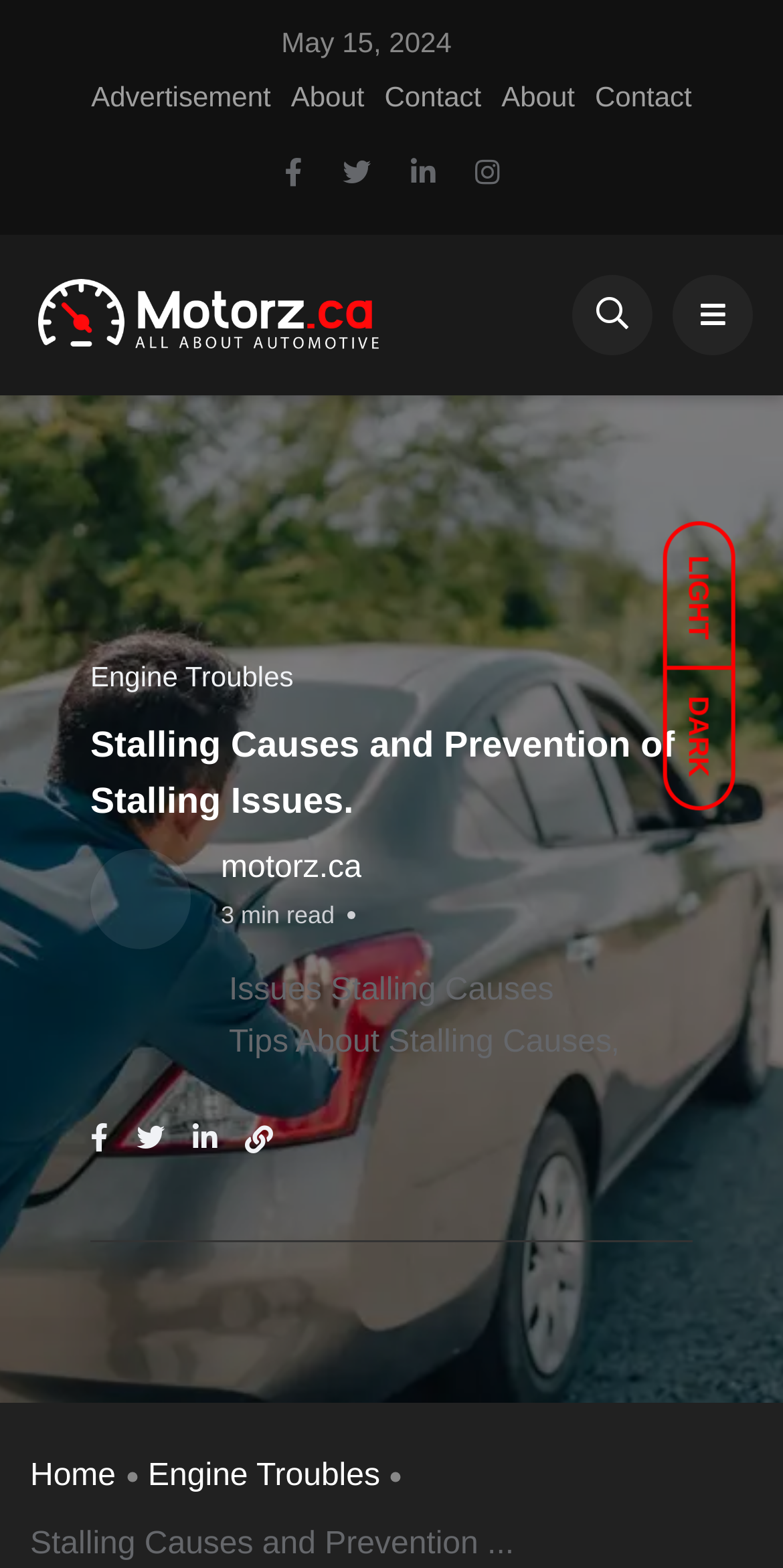Can you show the bounding box coordinates of the region to click on to complete the task described in the instruction: "Visit the about page"?

[0.372, 0.048, 0.465, 0.077]